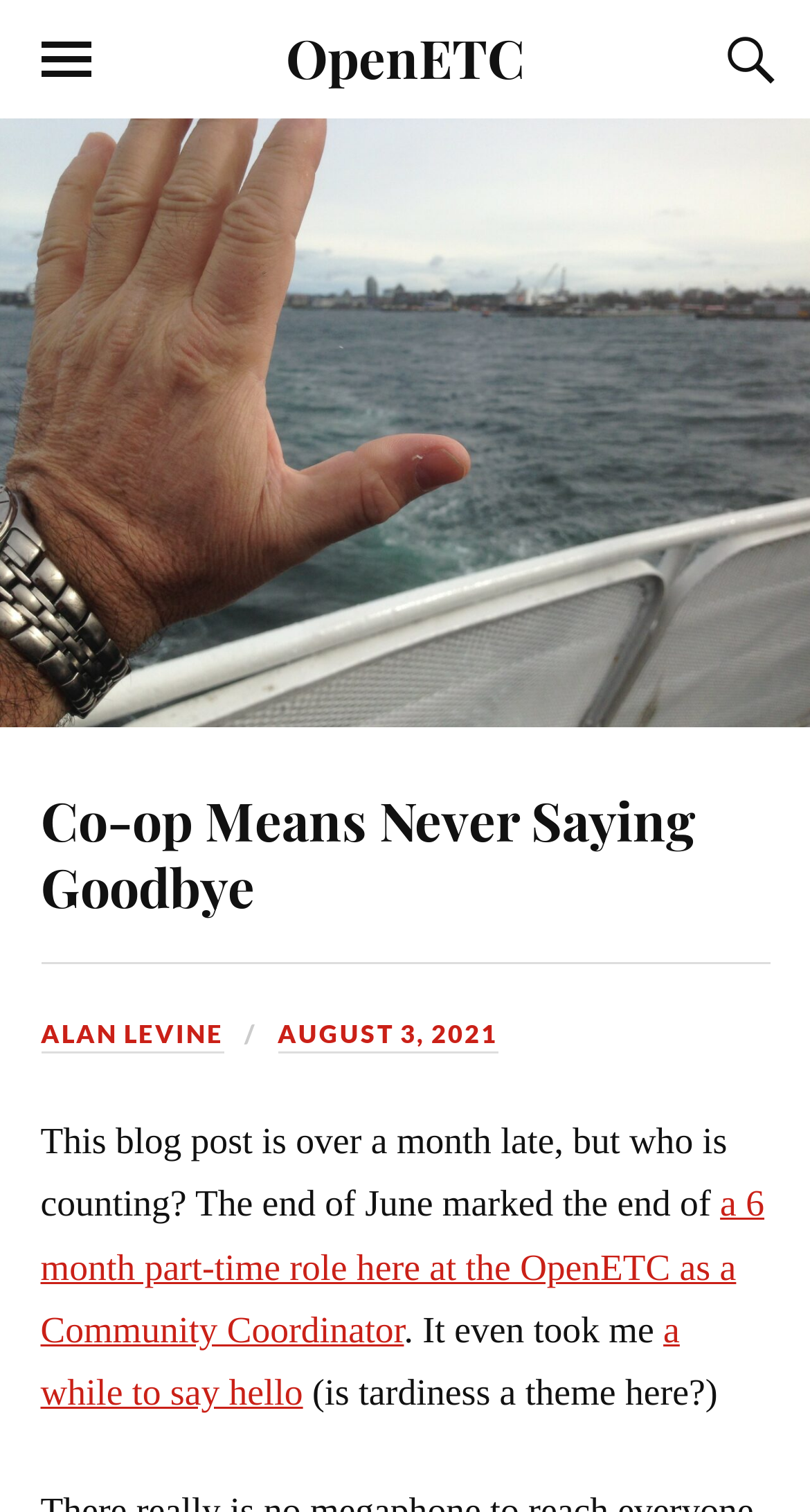Respond to the question below with a single word or phrase:
What is the organization mentioned in the blog post?

OpenETC